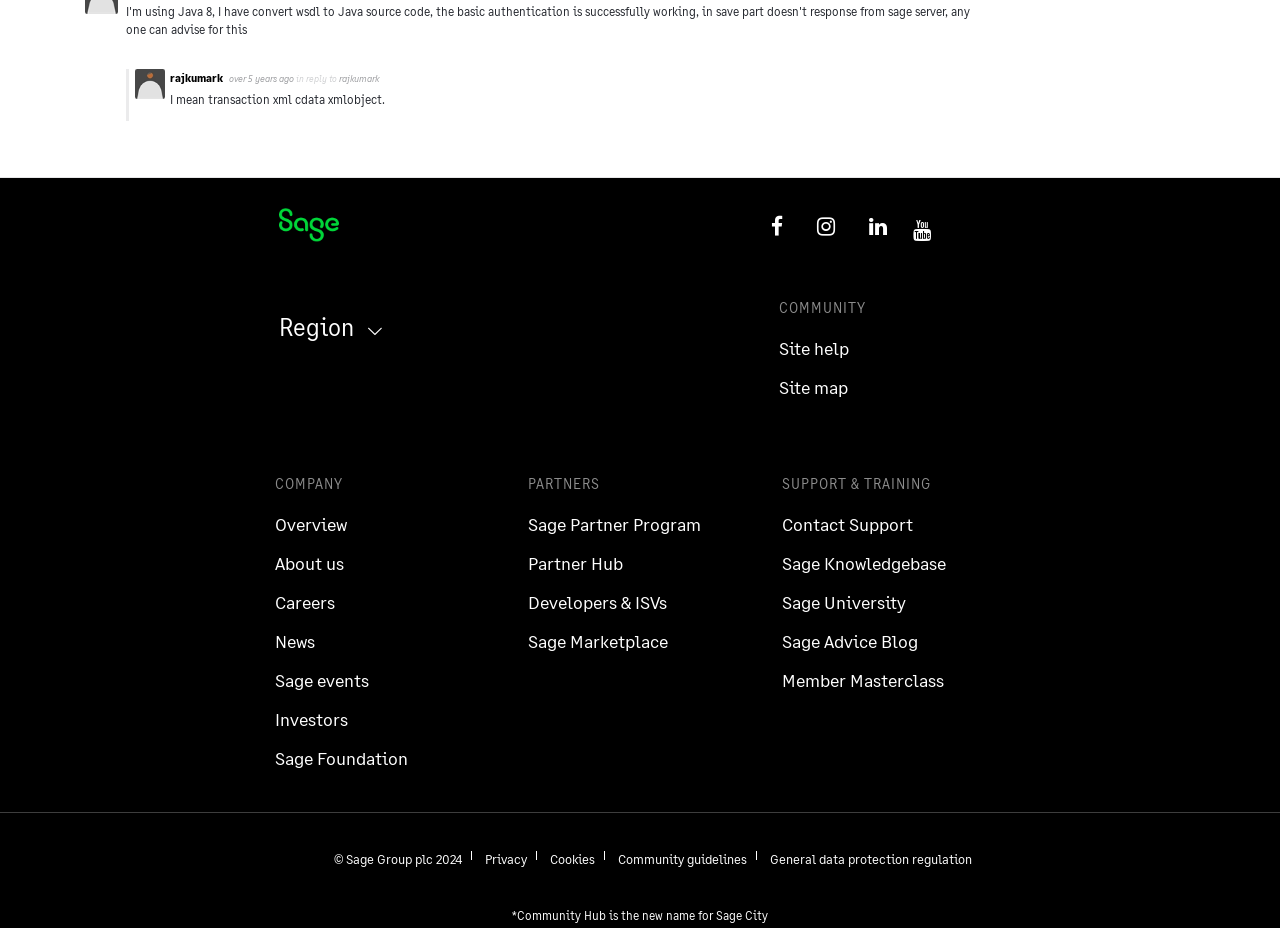Can you give a detailed response to the following question using the information from the image? What are the social media platforms linked on the webpage?

The webpage has links to various social media platforms, including Facebook, Instagram, LinkedIn, and YouTube, which can be found in the section with the heading 'COMMUNITY'.